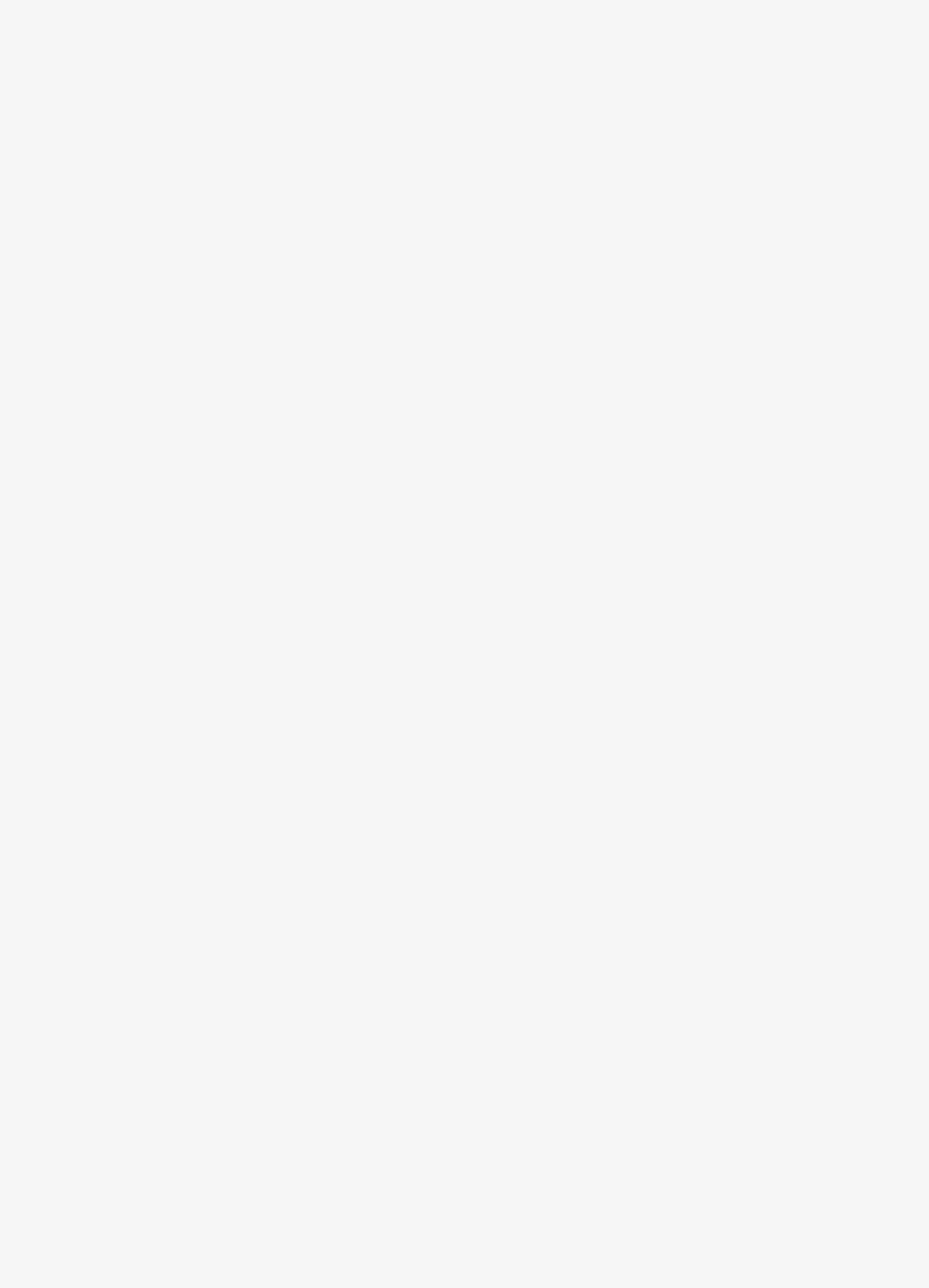Reply to the question below using a single word or brief phrase:
What is the copyright information?

Copyright © HealthifyMe Wellness Private Limited